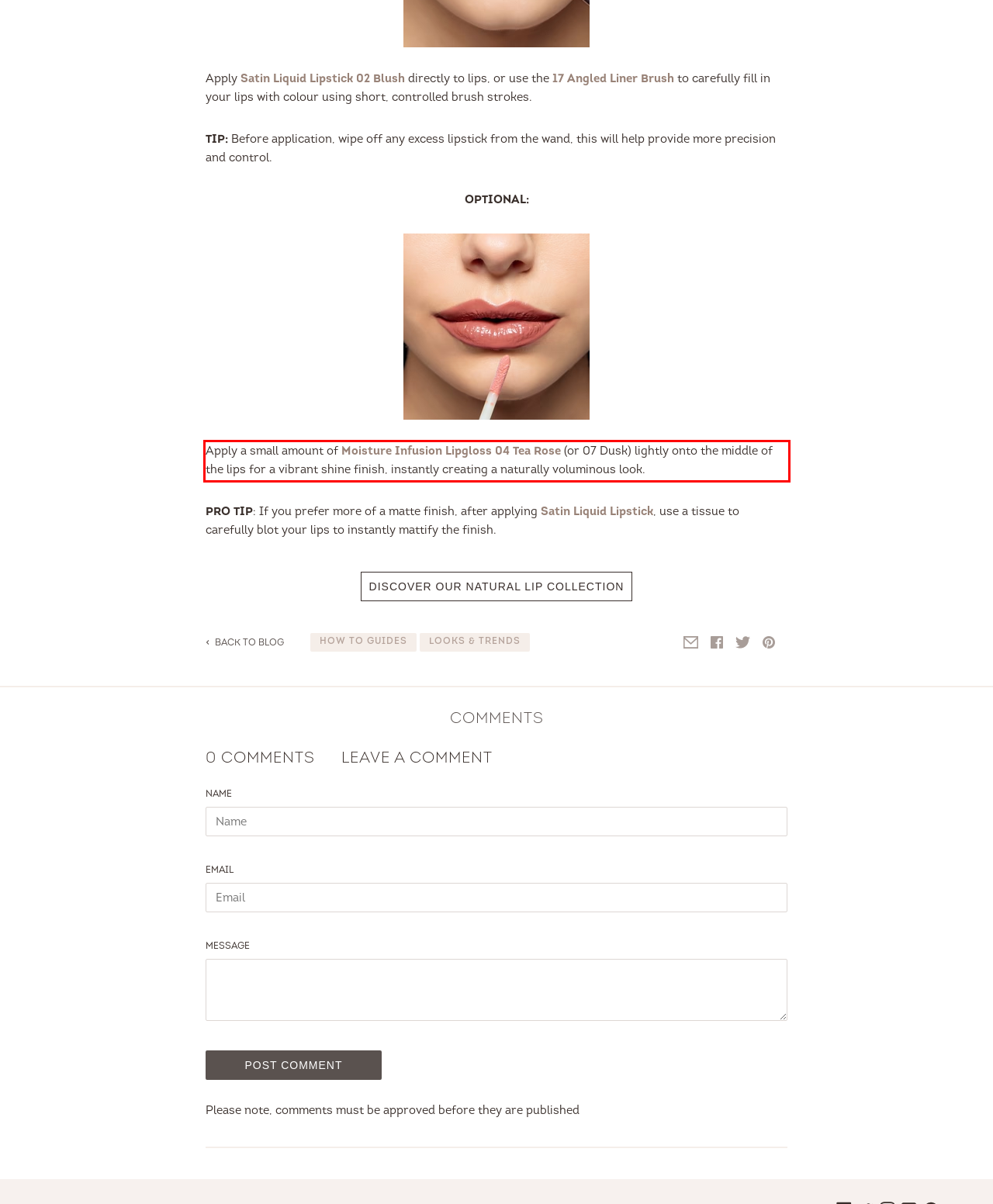In the given screenshot, locate the red bounding box and extract the text content from within it.

Apply a small amount of Moisture Infusion Lipgloss 04 Tea Rose (or 07 Dusk) lightly onto the middle of the lips for a vibrant shine finish, instantly creating a naturally voluminous look.